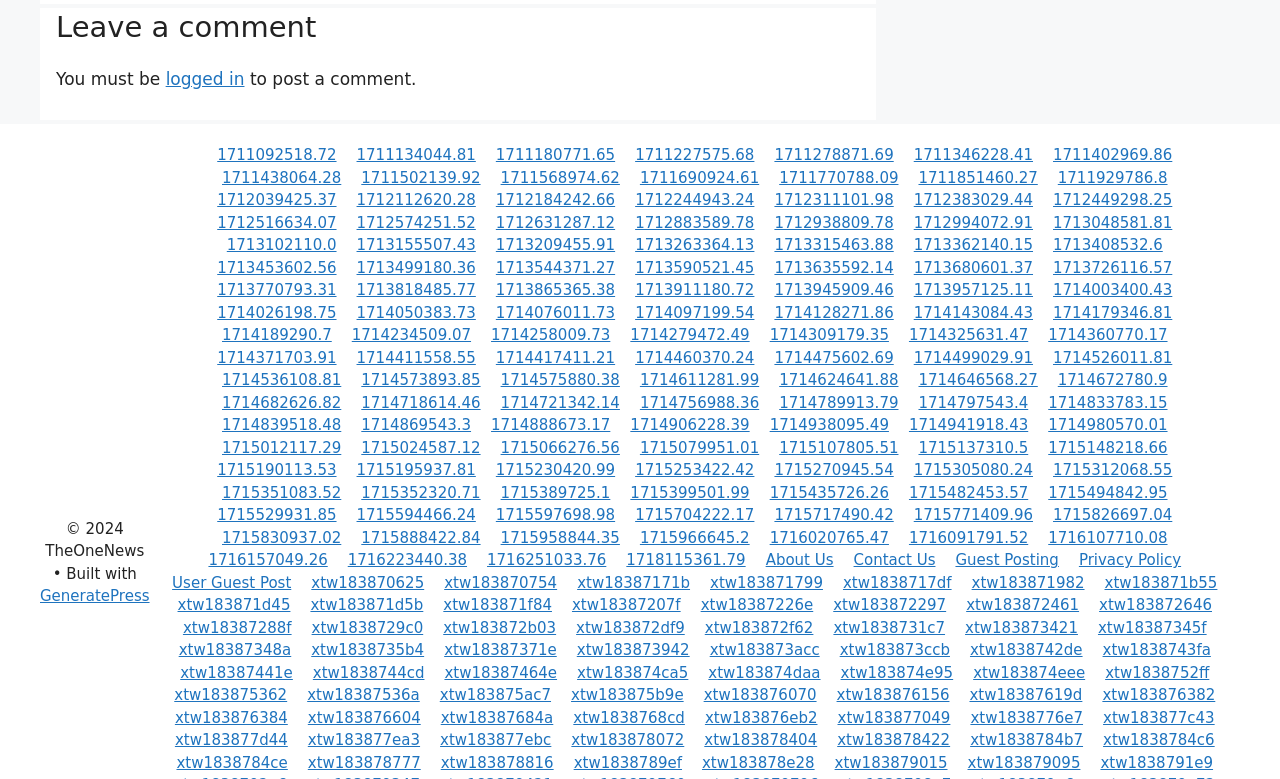Find the bounding box coordinates for the area that should be clicked to accomplish the instruction: "Contact Admission".

None